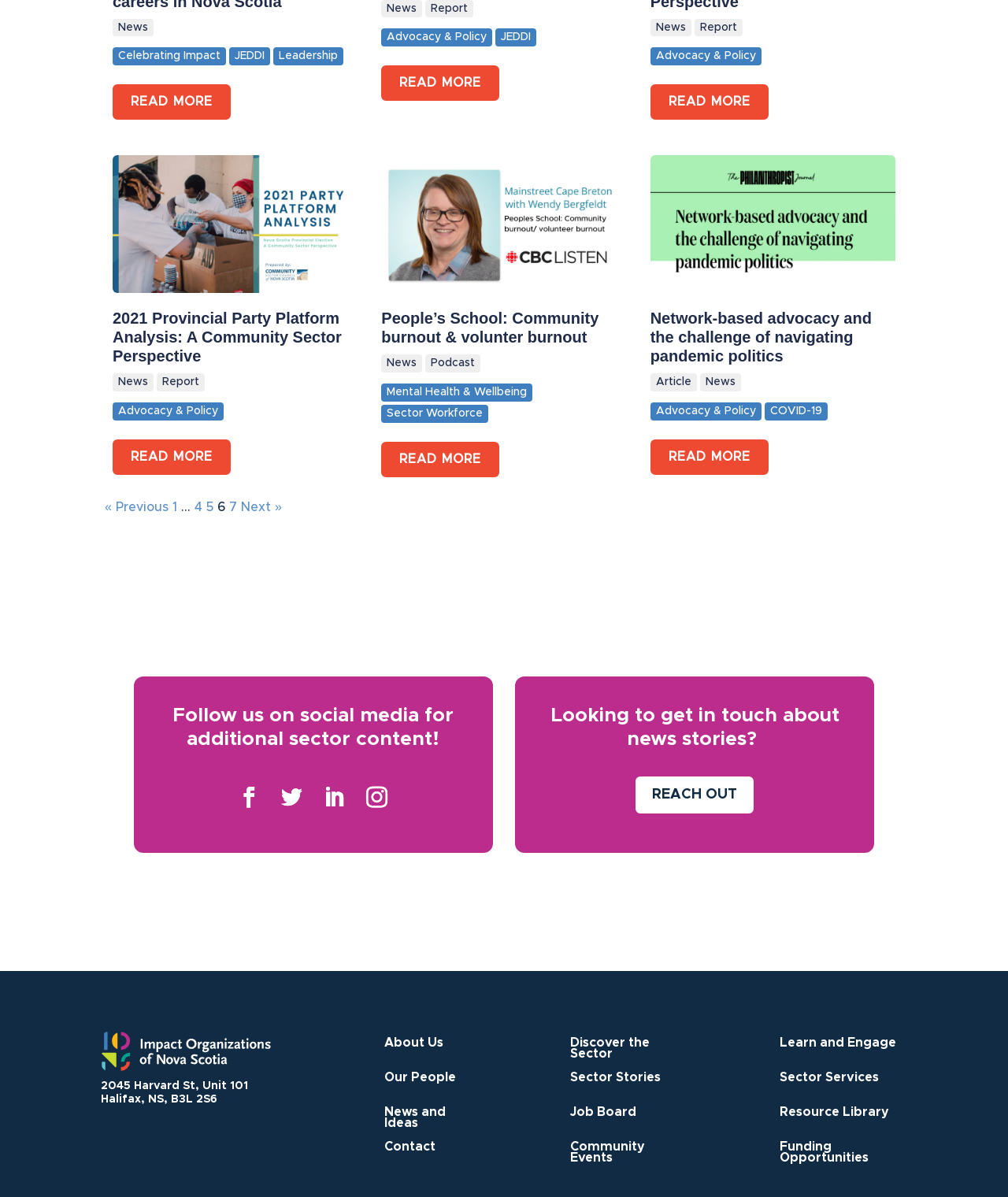Please determine the bounding box coordinates for the element with the description: "Learn and Engage".

[0.773, 0.867, 0.889, 0.89]